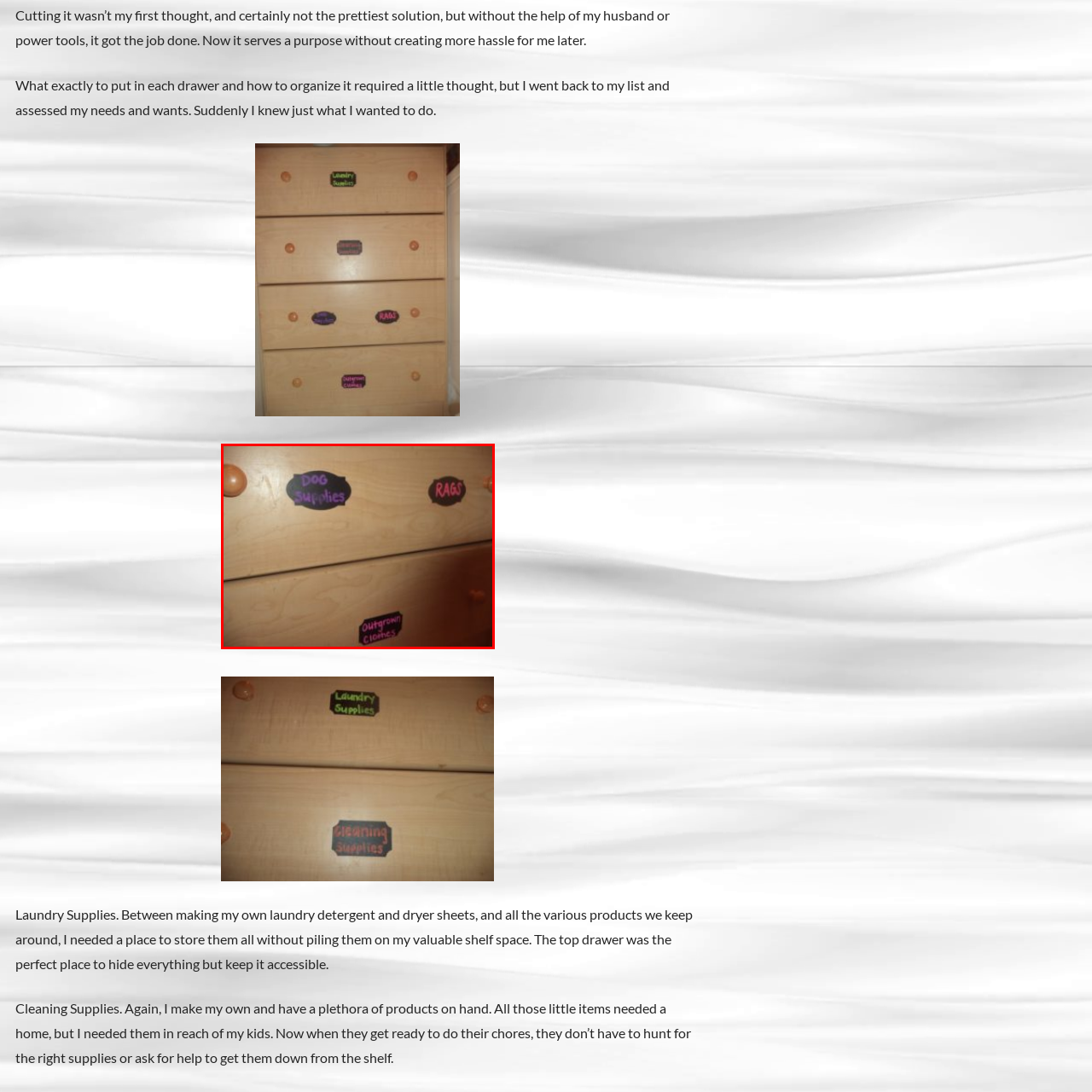What is the color of the drawer knobs?
Inspect the image surrounded by the red bounding box and answer the question using a single word or a short phrase.

Warm light wood